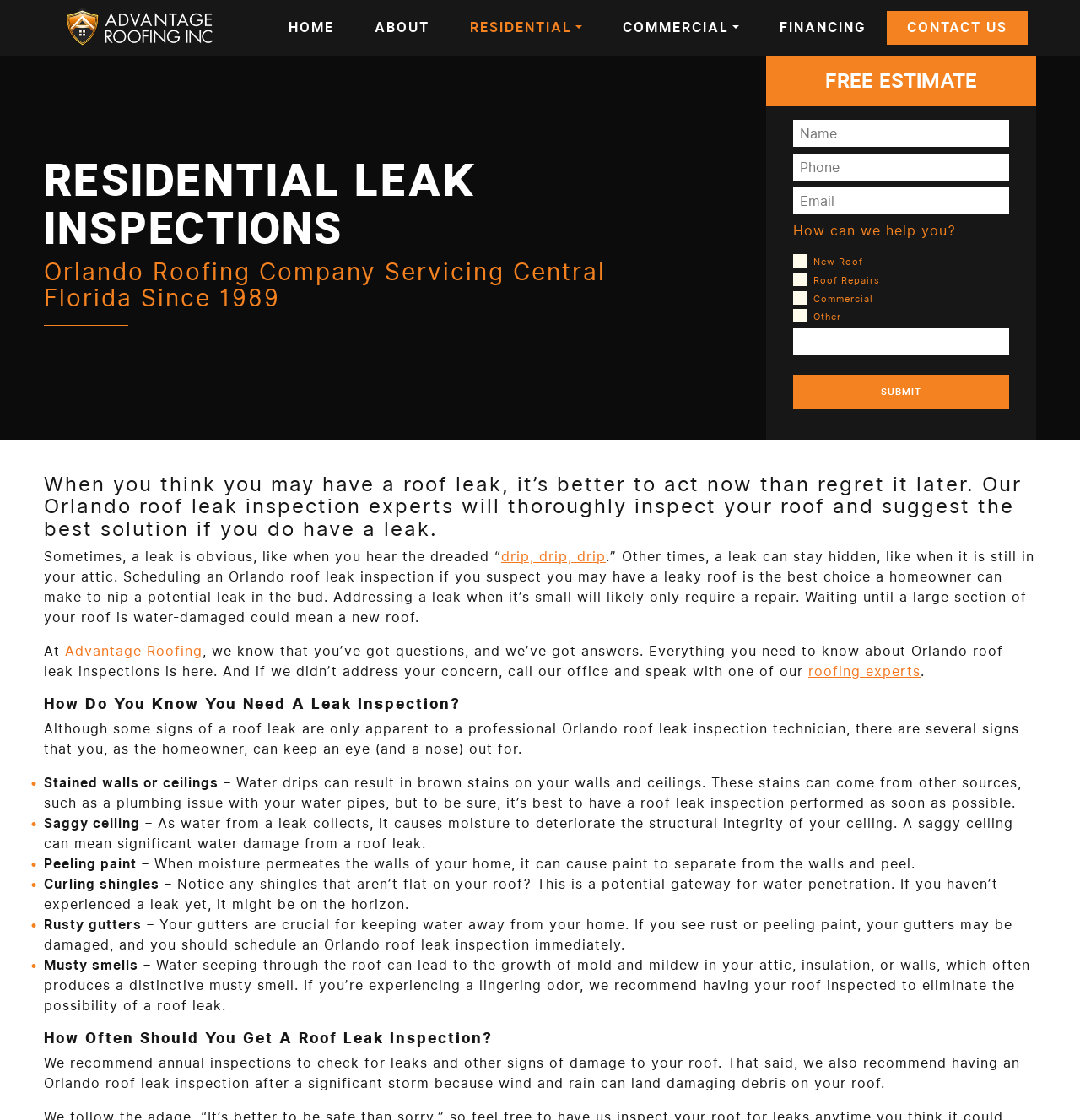Examine the image carefully and respond to the question with a detailed answer: 
What is the company name of the Orlando roofing company?

I found the company name by looking at the text 'Orlando Roofing Company Servicing Central Florida Since 1989' and then finding the link 'Advantage Roofing' which is likely the company name.